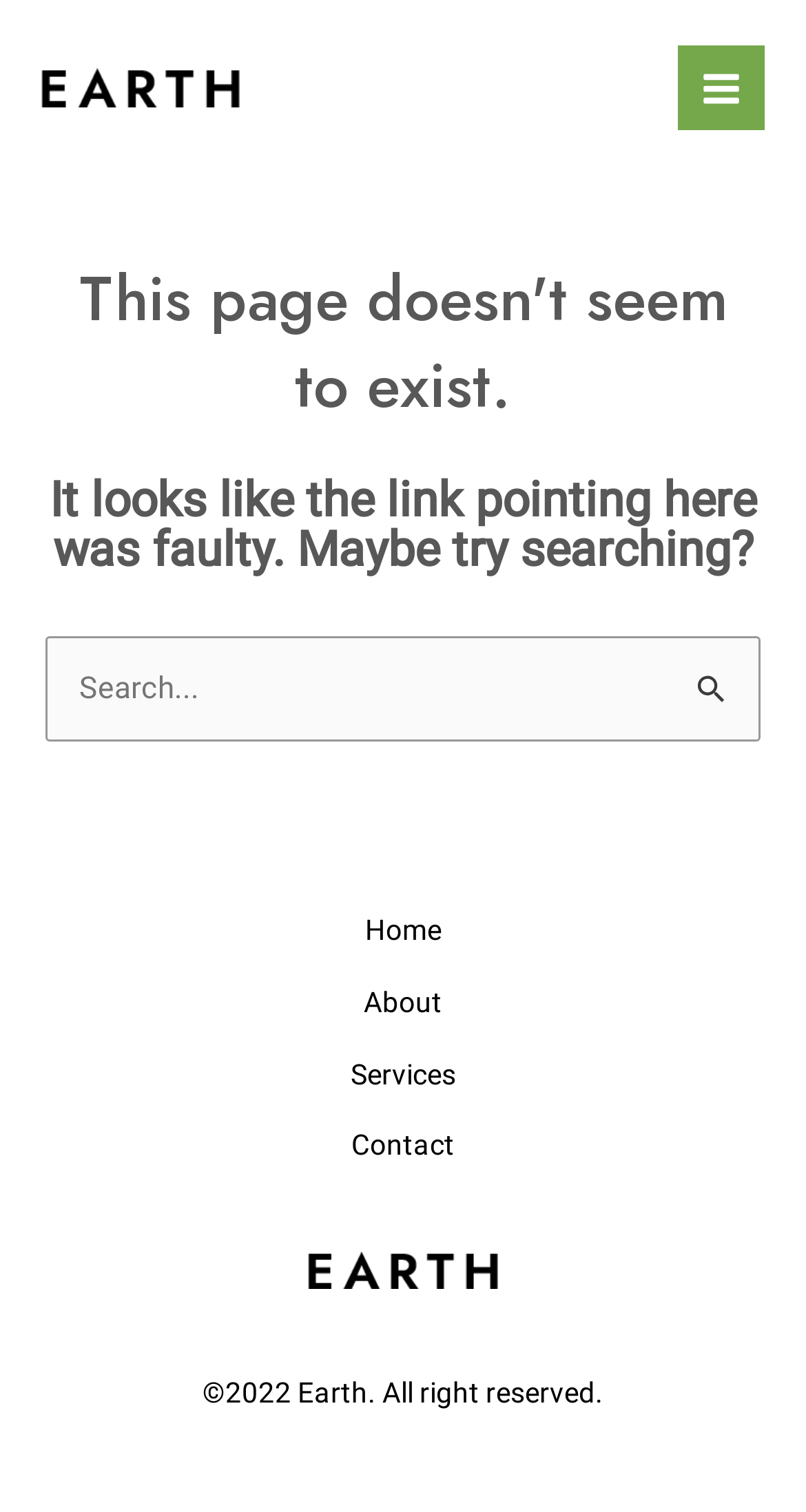What is the copyright year?
Using the image, answer in one word or phrase.

2022